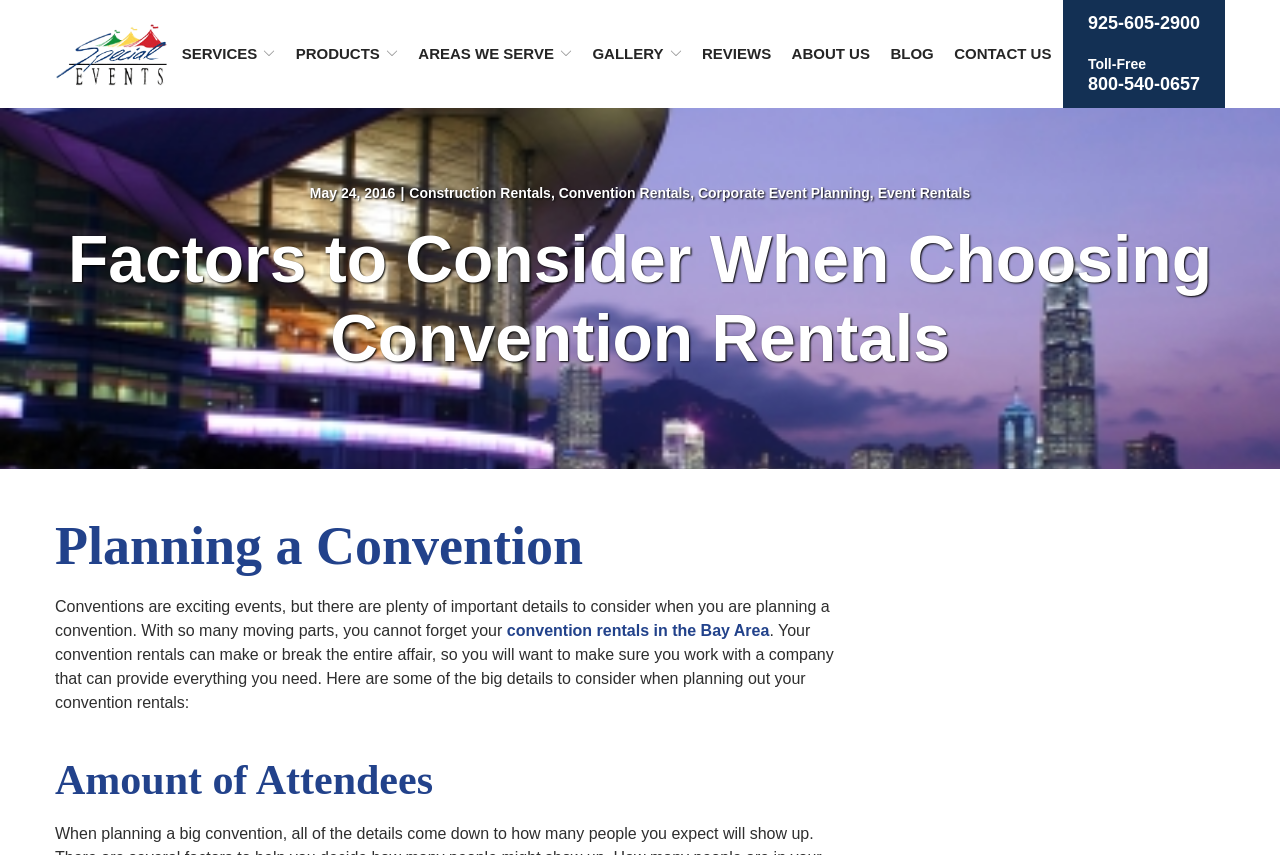Kindly determine the bounding box coordinates for the clickable area to achieve the given instruction: "Click on the 'SERVICES' link".

[0.142, 0.053, 0.215, 0.073]